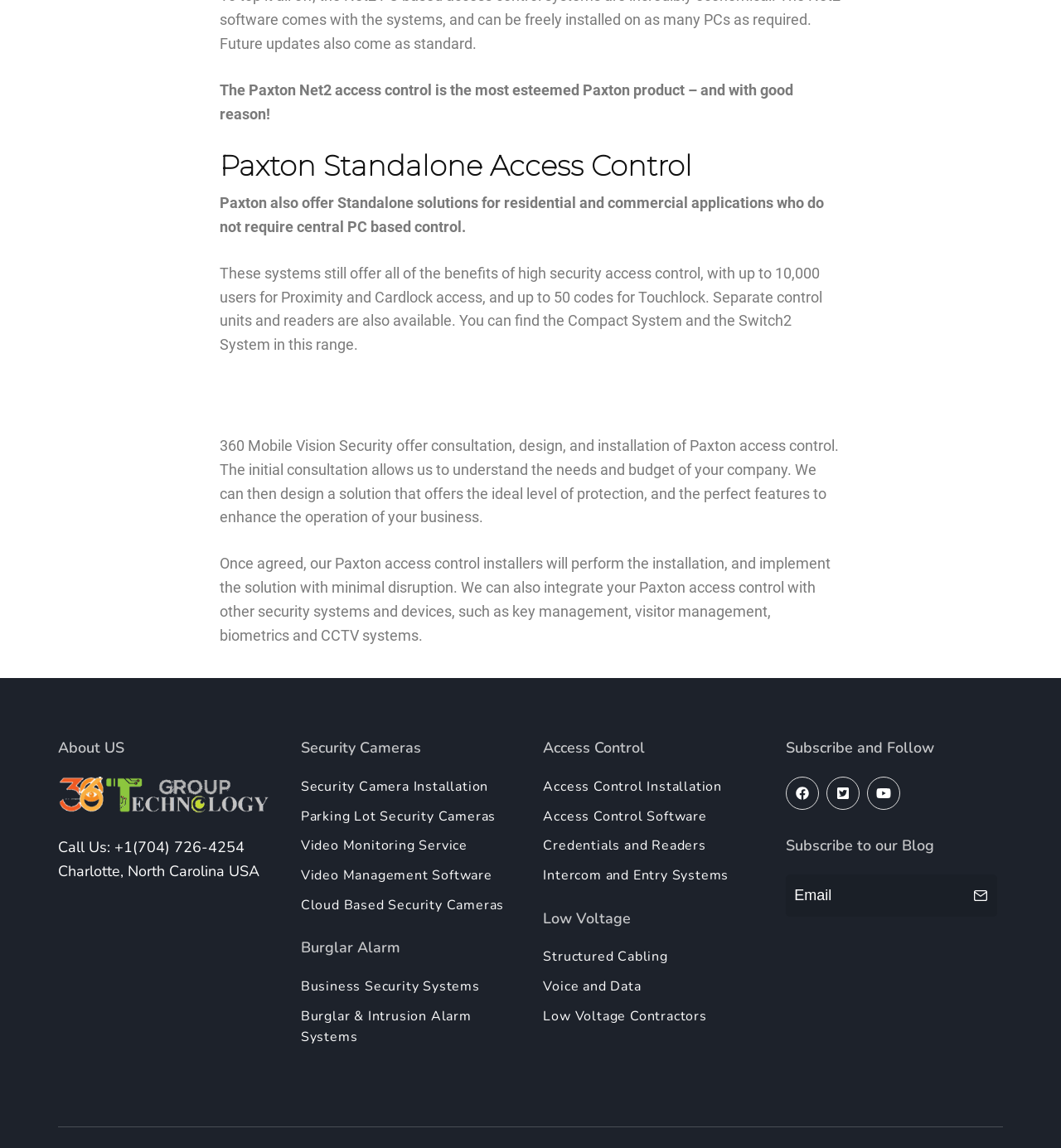Locate the bounding box coordinates of the segment that needs to be clicked to meet this instruction: "Enter your name".

None